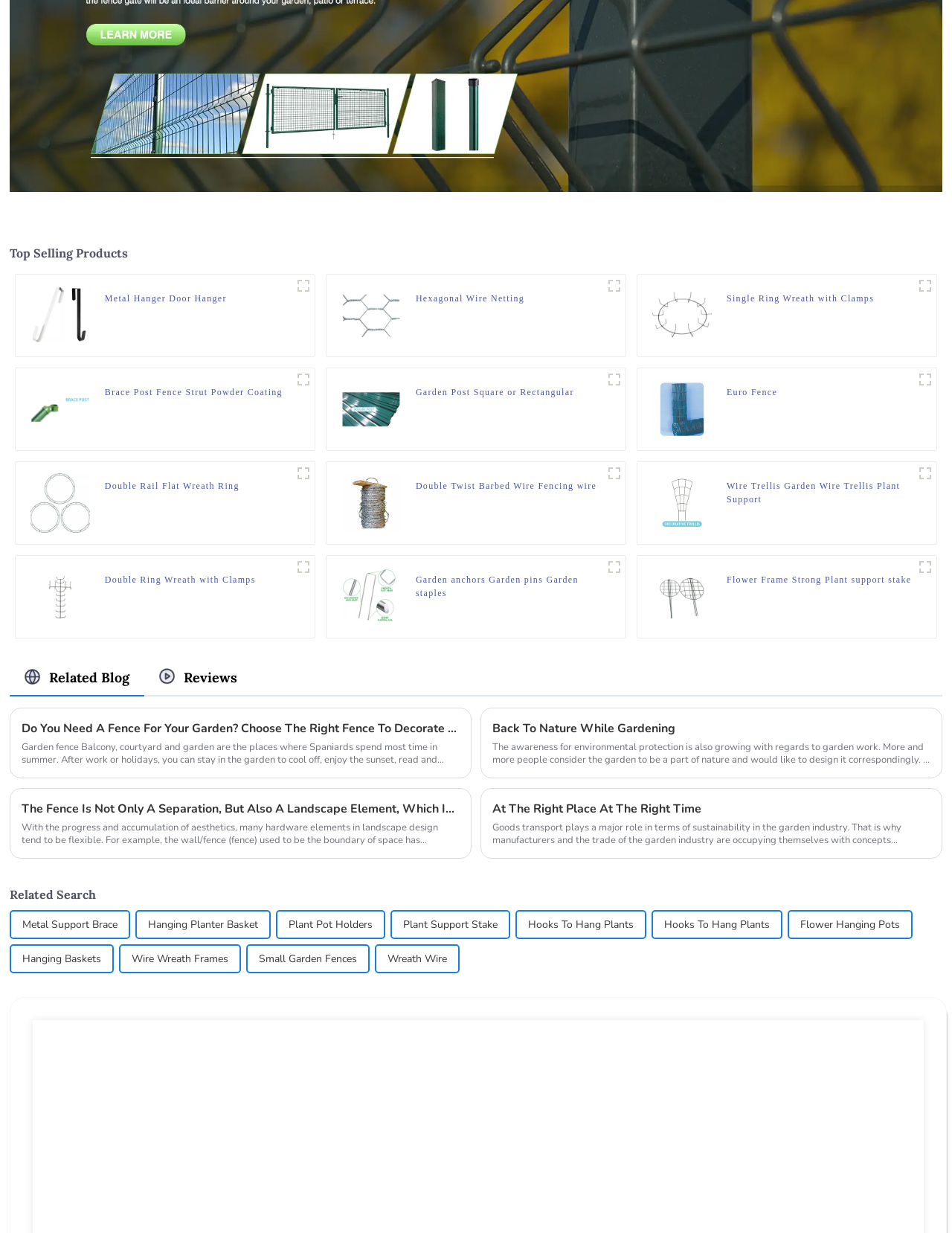Can you identify the bounding box coordinates of the clickable region needed to carry out this instruction: 'View Euro Fence product'? The coordinates should be four float numbers within the range of 0 to 1, stated as [left, top, right, bottom].

[0.763, 0.313, 0.817, 0.334]